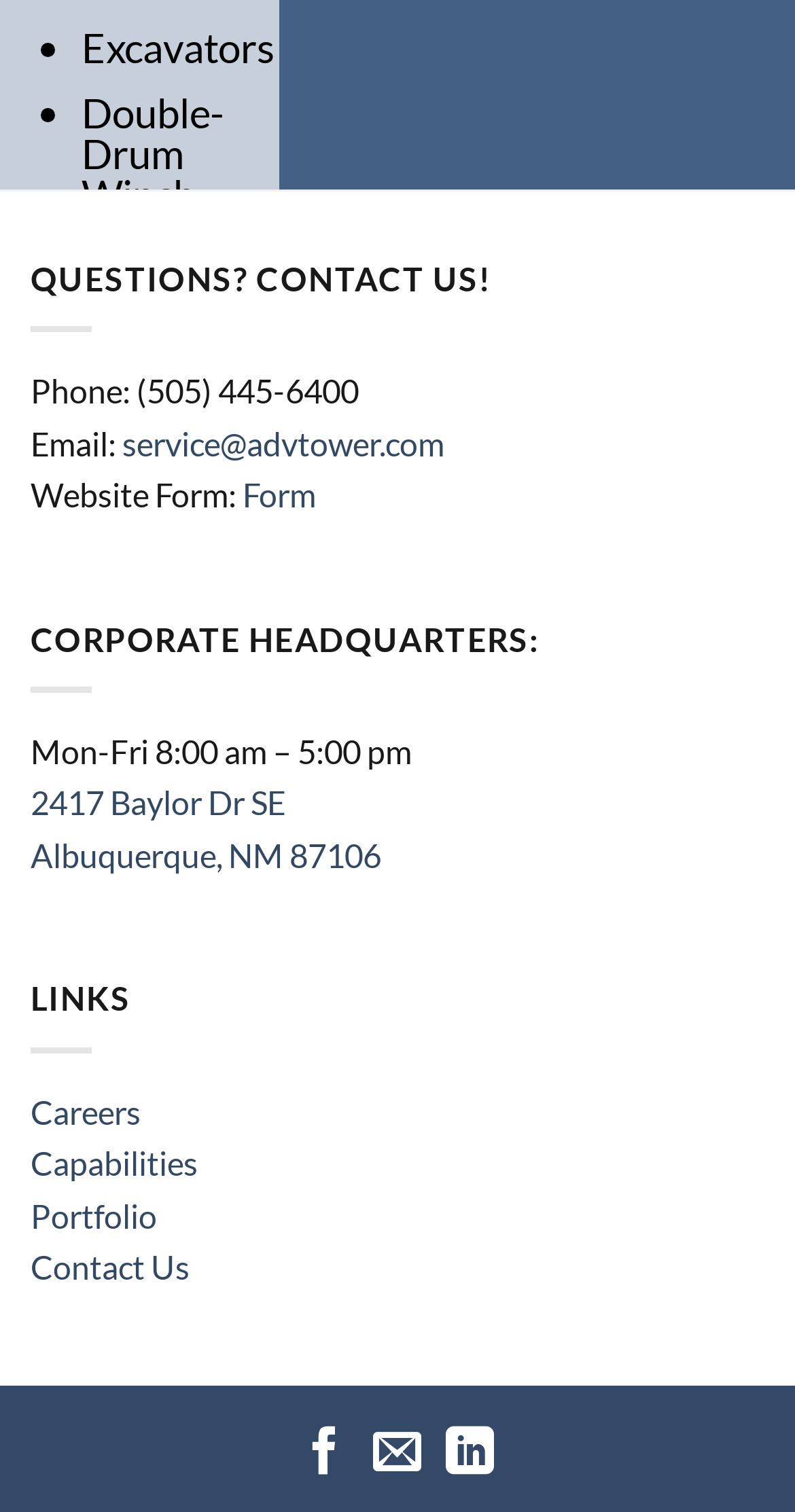Find the bounding box of the element with the following description: "Albuquerque, NM 87106". The coordinates must be four float numbers between 0 and 1, formatted as [left, top, right, bottom].

[0.038, 0.553, 0.479, 0.578]